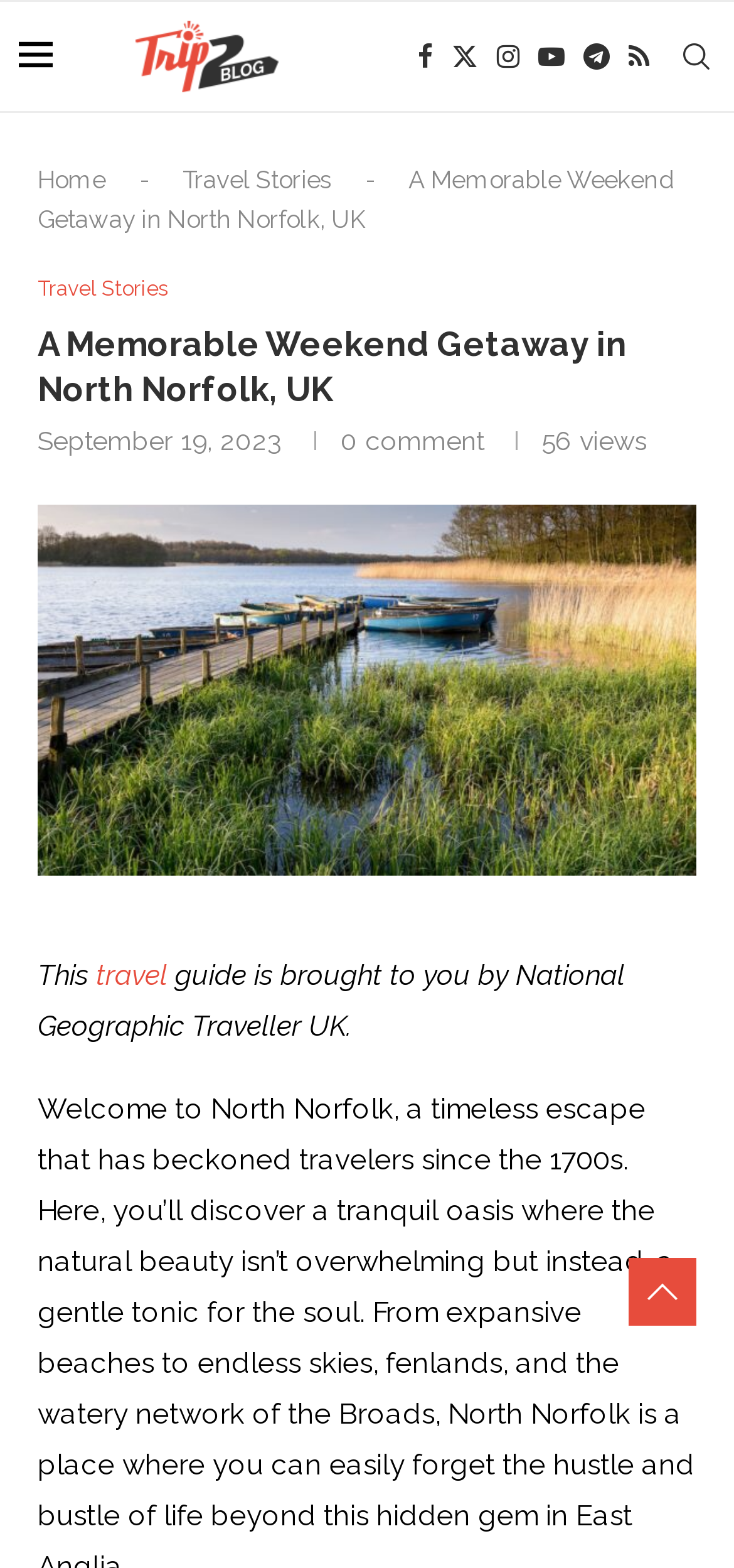Determine the bounding box coordinates of the region I should click to achieve the following instruction: "Read the travel story". Ensure the bounding box coordinates are four float numbers between 0 and 1, i.e., [left, top, right, bottom].

[0.051, 0.177, 0.228, 0.192]